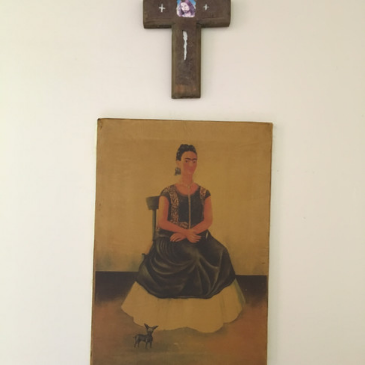Describe the image with as much detail as possible.

The image features a prominent artwork depicting a woman with a serious expression, dressed in traditional attire with a dark bodice and a light-colored skirt. She is seated on a wooden chair, with a small black dog positioned near her feet, adding a charming detail to the scene. Above this painting, a wooden cross with subtle embellishments hangs on the wall, contributing a spiritual element to the composition. The overall arrangement evokes a sense of reverence and reflection, blending art and spirituality in a harmonious display.